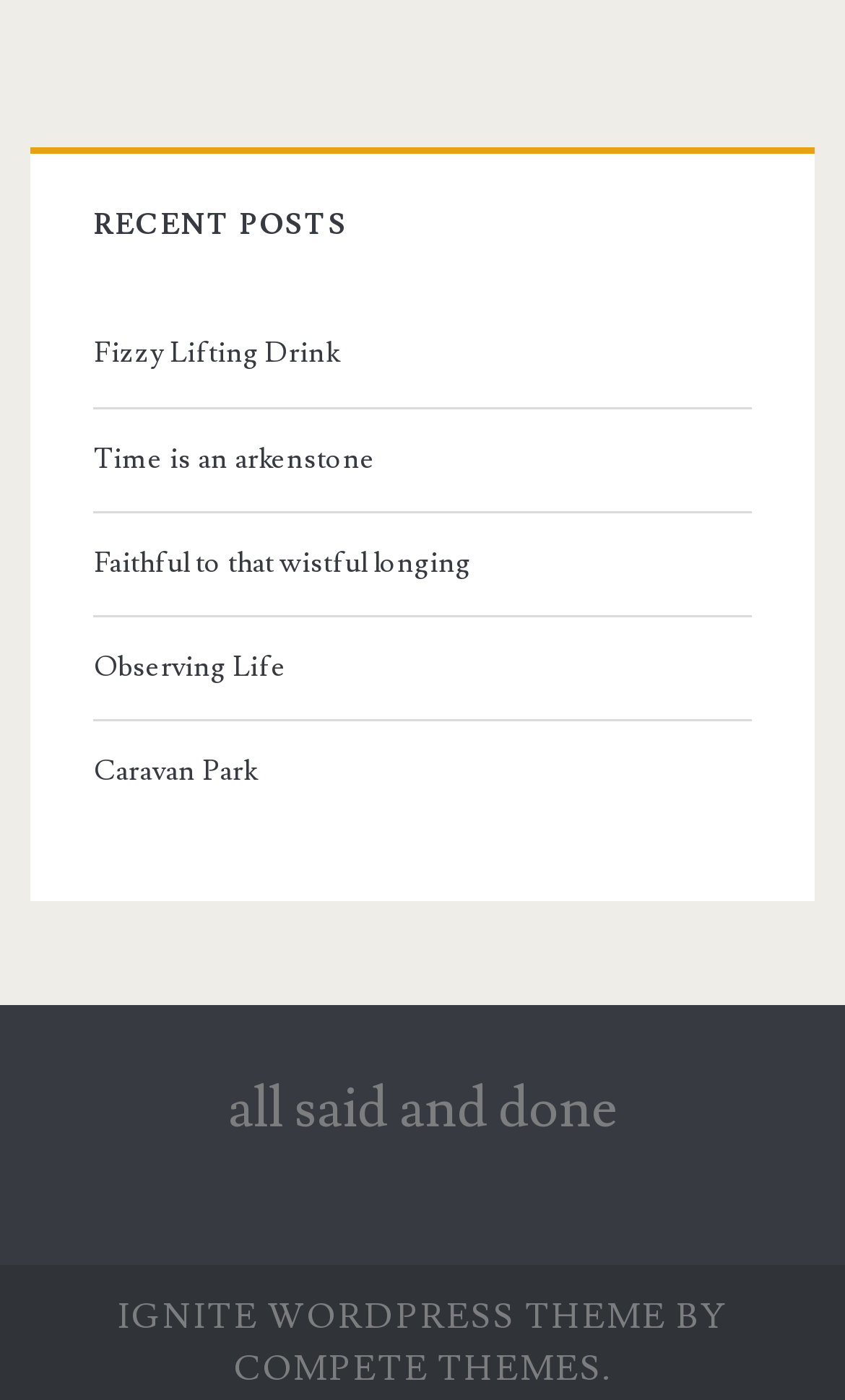Who developed the theme?
Based on the visual, give a brief answer using one word or a short phrase.

COMPETE THEMES